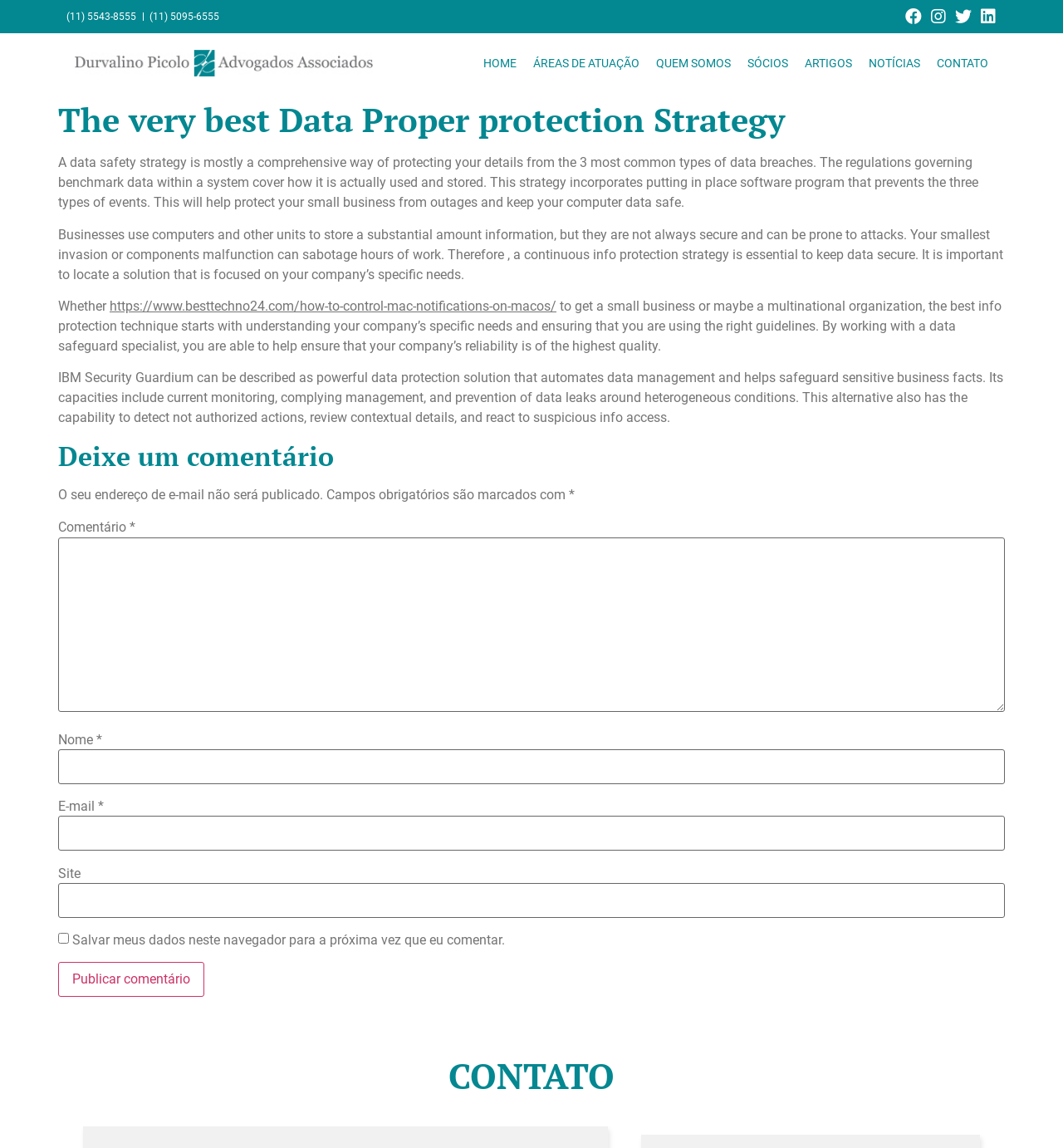Using the description: "CNN", determine the UI element's bounding box coordinates. Ensure the coordinates are in the format of four float numbers between 0 and 1, i.e., [left, top, right, bottom].

None